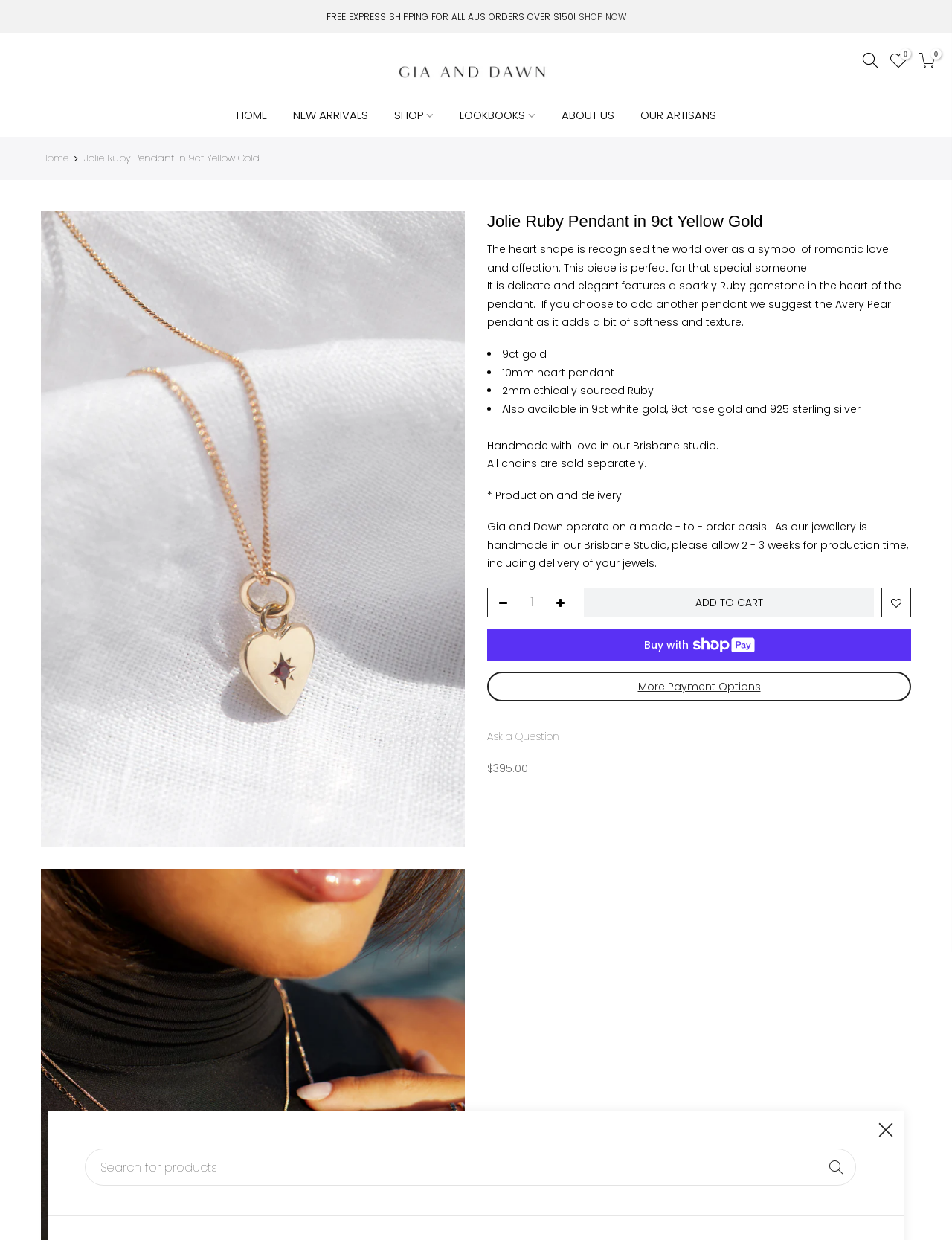Please determine the bounding box coordinates for the element that should be clicked to follow these instructions: "Click the 'ADD TO CART' button".

[0.613, 0.474, 0.918, 0.498]